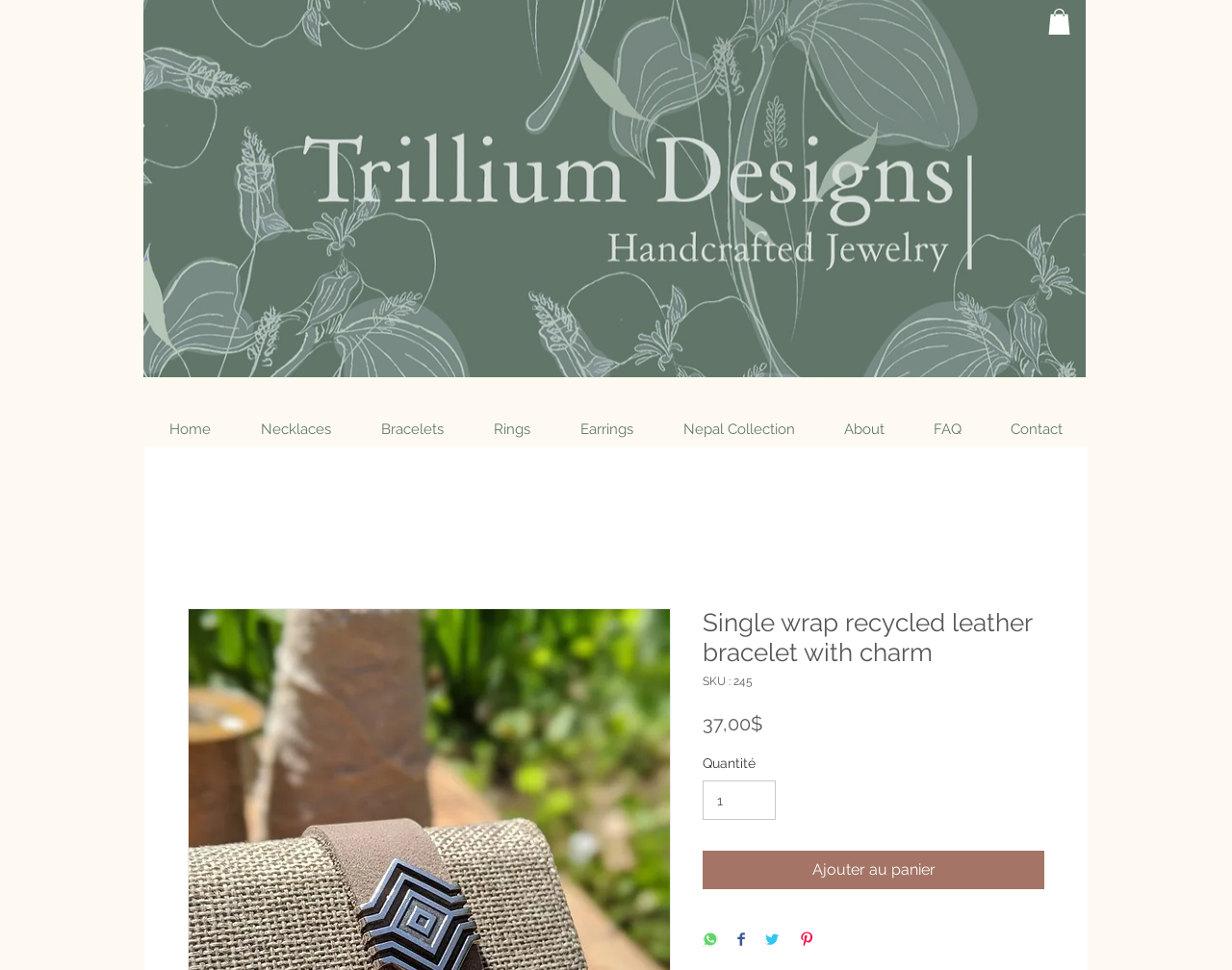Kindly determine the bounding box coordinates for the area that needs to be clicked to execute this instruction: "View bracelets".

[0.289, 0.426, 0.38, 0.46]